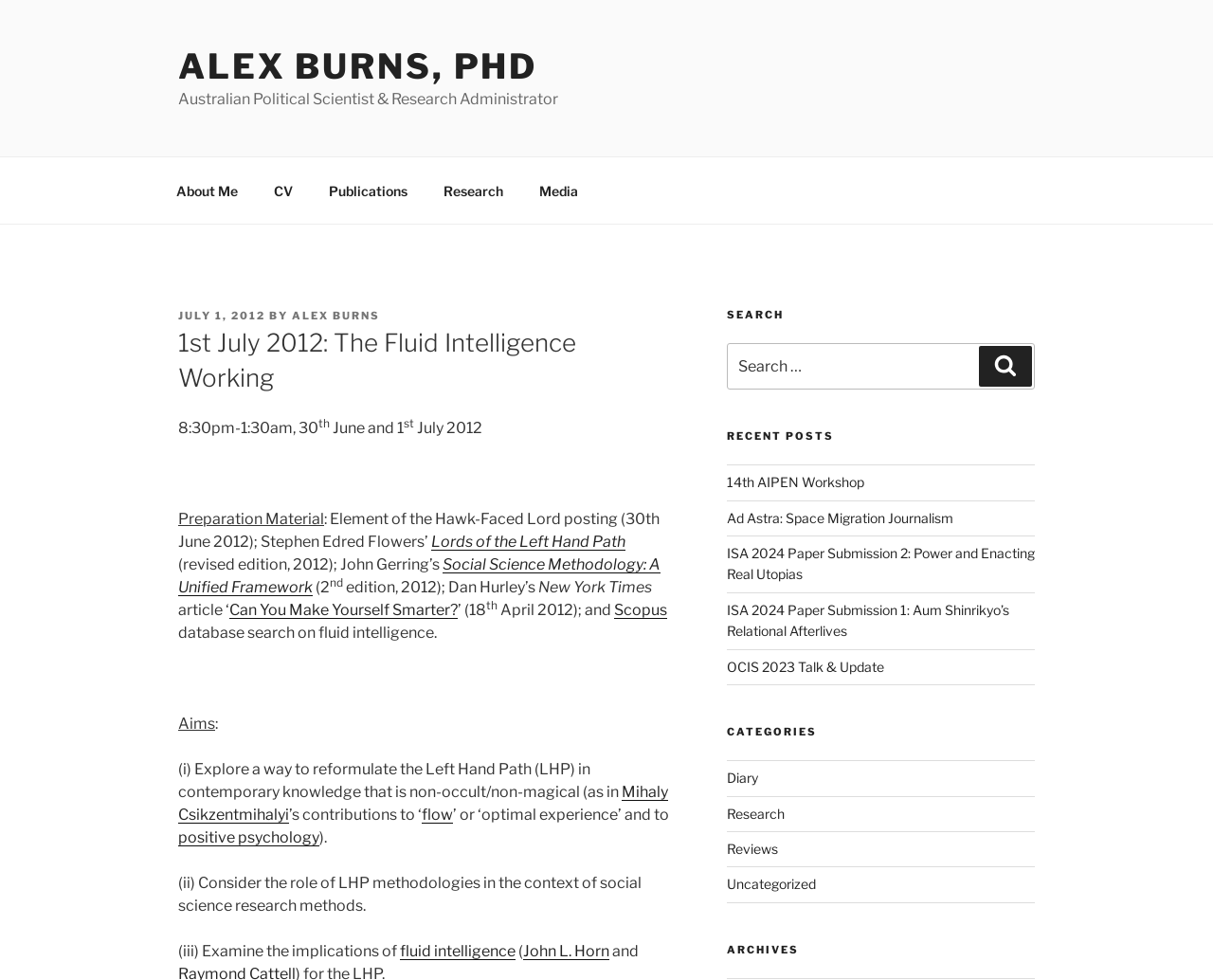Can you specify the bounding box coordinates of the area that needs to be clicked to fulfill the following instruction: "Click on the 'Lords of the Left Hand Path' link"?

[0.355, 0.543, 0.516, 0.561]